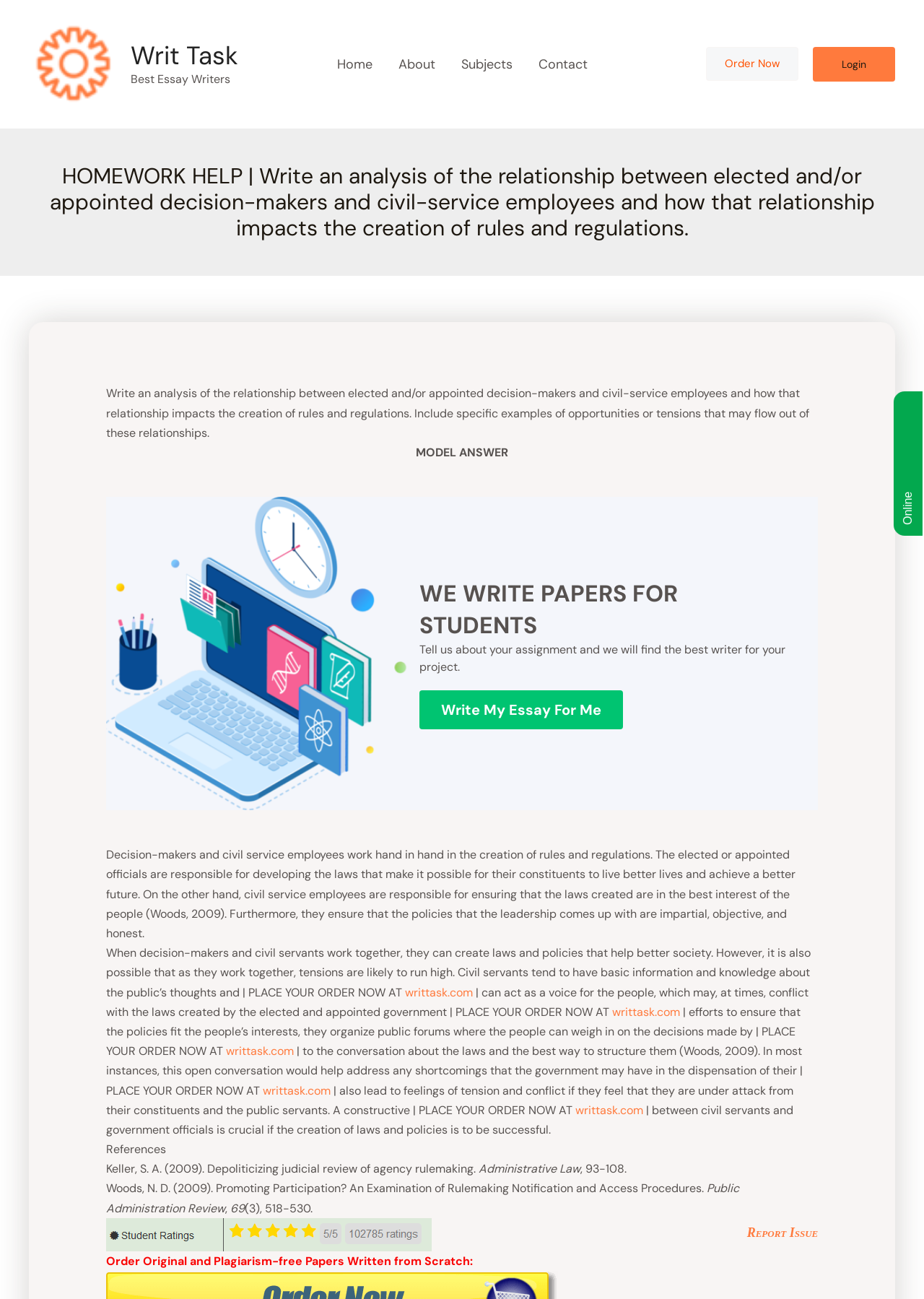What is the purpose of the website?
Give a comprehensive and detailed explanation for the question.

I inferred the answer by analyzing the heading 'HOMEWORK HELP | Write an analysis of the relationship between elected and/or appointed decision-makers and civil-service employees and how that relationship impacts the creation of rules and regulations.' with bounding box coordinates [0.053, 0.126, 0.947, 0.186] and the static text 'WE WRITE PAPERS FOR STUDENTS' with bounding box coordinates [0.454, 0.445, 0.733, 0.493], which suggests that the website provides homework help services.